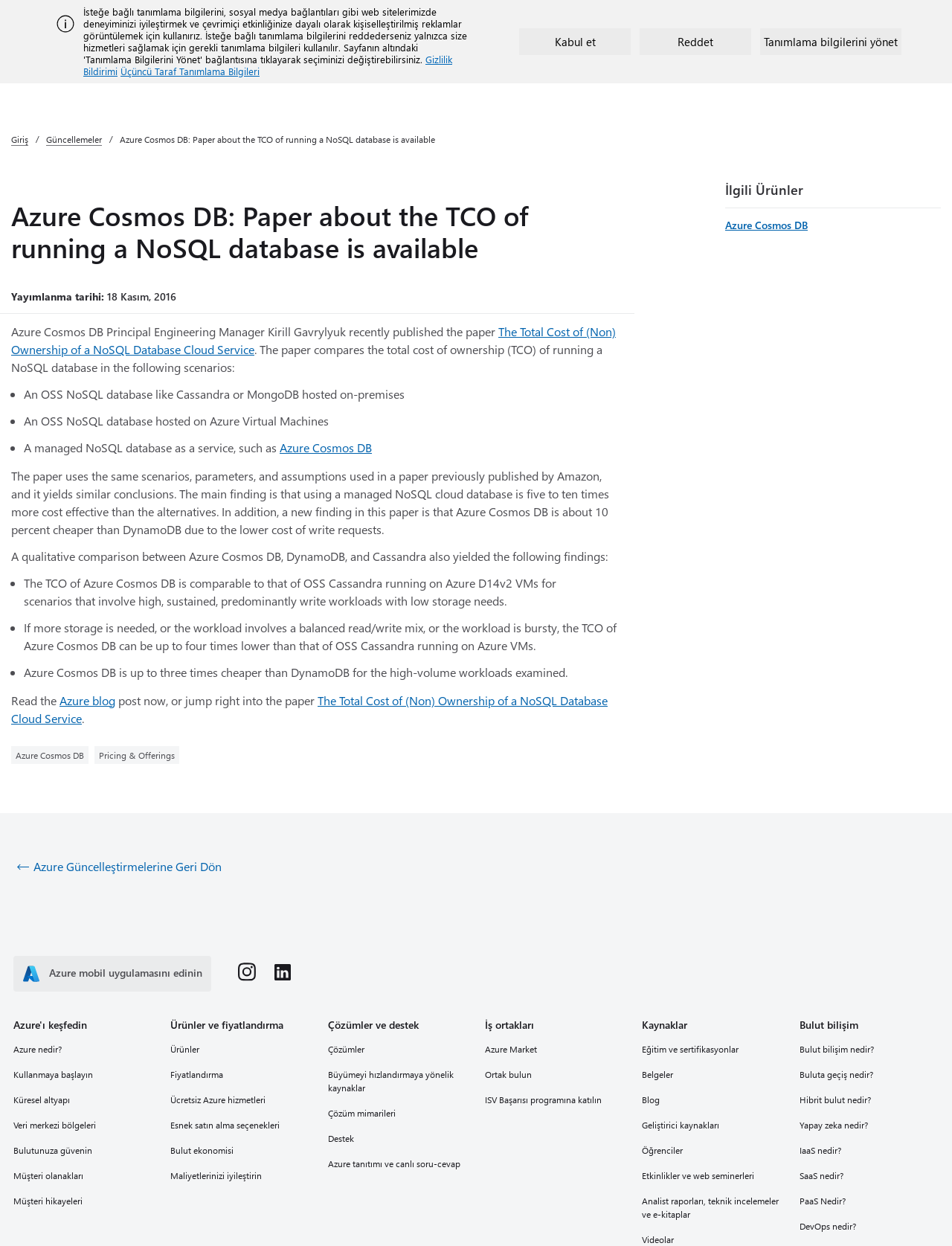Elaborate on the information and visuals displayed on the webpage.

This webpage is about a paper published by Azure Cosmos DB Principal Engineering Manager Kirill Gavrylyuk, which compares the total cost of ownership (TCO) of running a NoSQL database in multiple scenarios. 

At the top of the page, there is an alert box with a button to accept or reject, and a link to privacy information. Below this, there is a navigation menu with links to Microsoft, Azure, and other related pages. 

The main content of the page is divided into sections. The first section has a heading that matches the title of the paper, followed by a brief summary of the paper's findings. The paper compares the TCO of running a NoSQL database in three scenarios: an OSS NoSQL database like Cassandra or MongoDB hosted on-premises, an OSS NoSQL database hosted on Azure Virtual Machines, and a managed NoSQL database as a service, such as Azure Cosmos DB. 

The paper's main finding is that using a managed NoSQL cloud database is five to ten times more cost-effective than the alternatives. Additionally, Azure Cosmos DB is about 10 percent cheaper than DynamoDB due to the lower cost of write requests. 

The page also includes a qualitative comparison between Azure Cosmos DB, DynamoDB, and Cassandra, which yielded several findings. For example, the TCO of Azure Cosmos DB is comparable to that of OSS Cassandra running on Azure D14v2 VMs for scenarios that involve high, sustained, predominantly write workloads with low storage needs. 

There are several links to related resources, including the Azure blog and the paper itself. The page also includes a section with related products, such as Azure Cosmos DB, and a section with additional navigation links, including links to Azure mobile apps, social media, and other Azure resources.